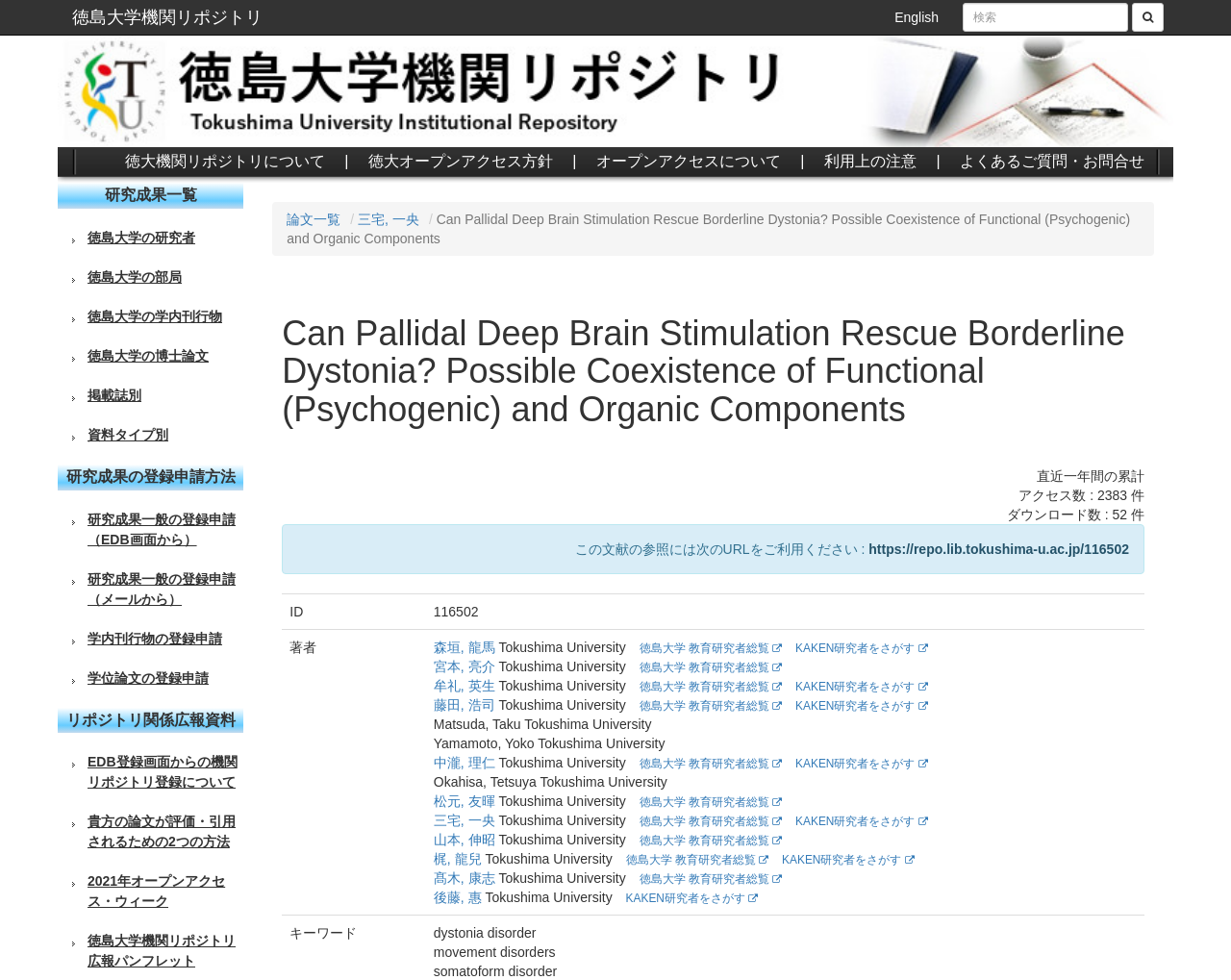Answer the question using only a single word or phrase: 
What is the language of the webpage?

Japanese